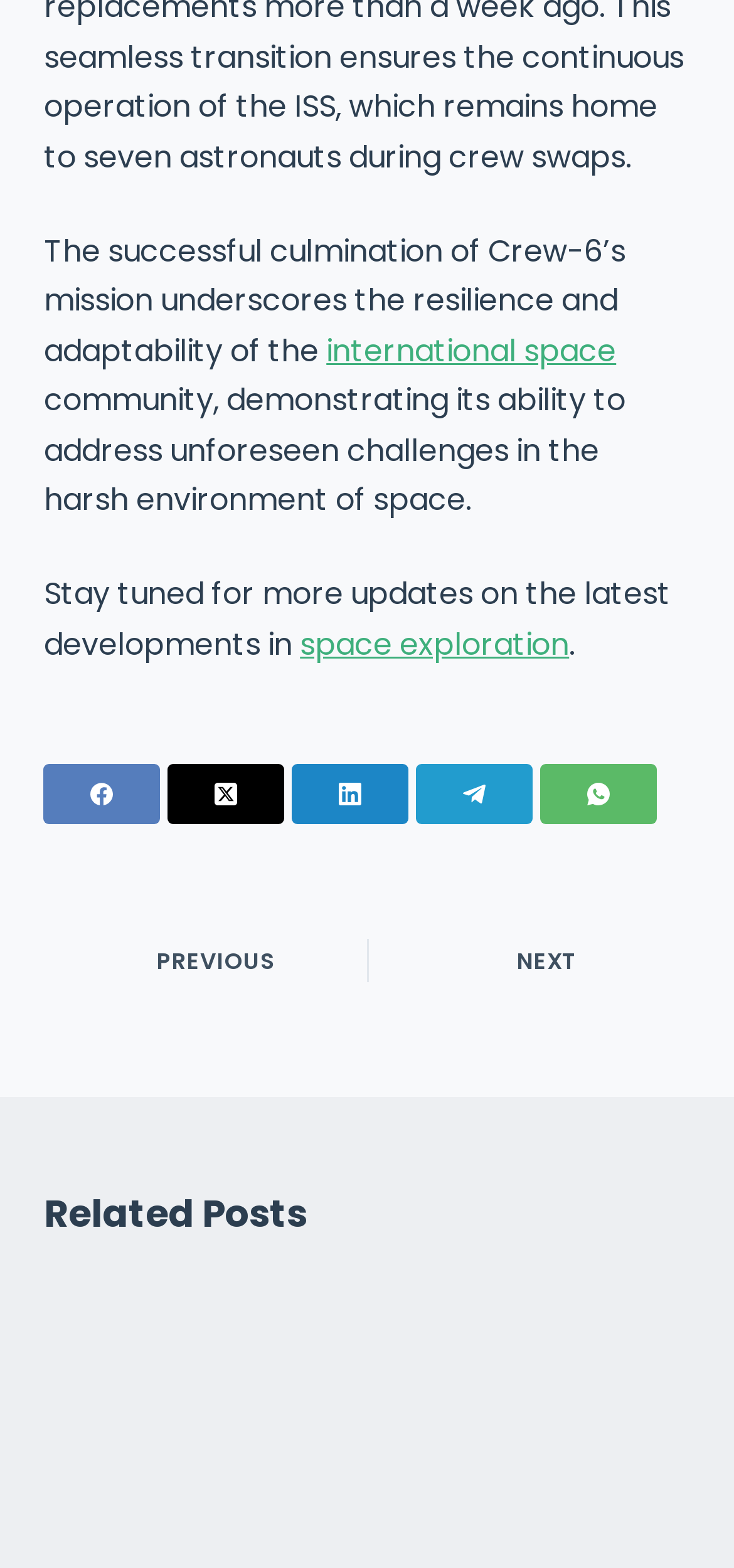Specify the bounding box coordinates of the area to click in order to execute this command: 'Read more about space exploration'. The coordinates should consist of four float numbers ranging from 0 to 1, and should be formatted as [left, top, right, bottom].

[0.409, 0.397, 0.775, 0.424]